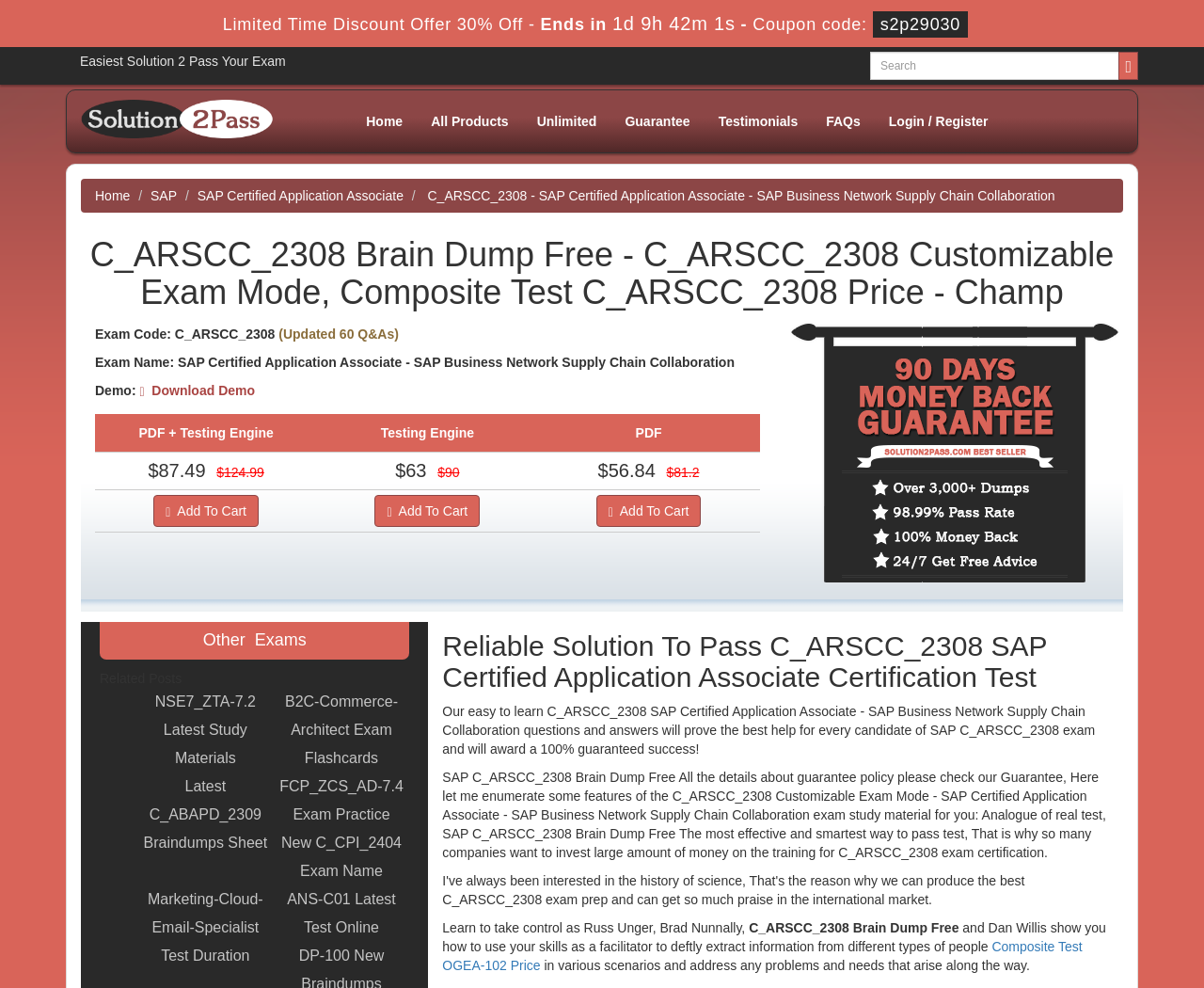Identify the bounding box coordinates of the region that needs to be clicked to carry out this instruction: "View related posts". Provide these coordinates as four float numbers ranging from 0 to 1, i.e., [left, top, right, bottom].

[0.083, 0.679, 0.151, 0.694]